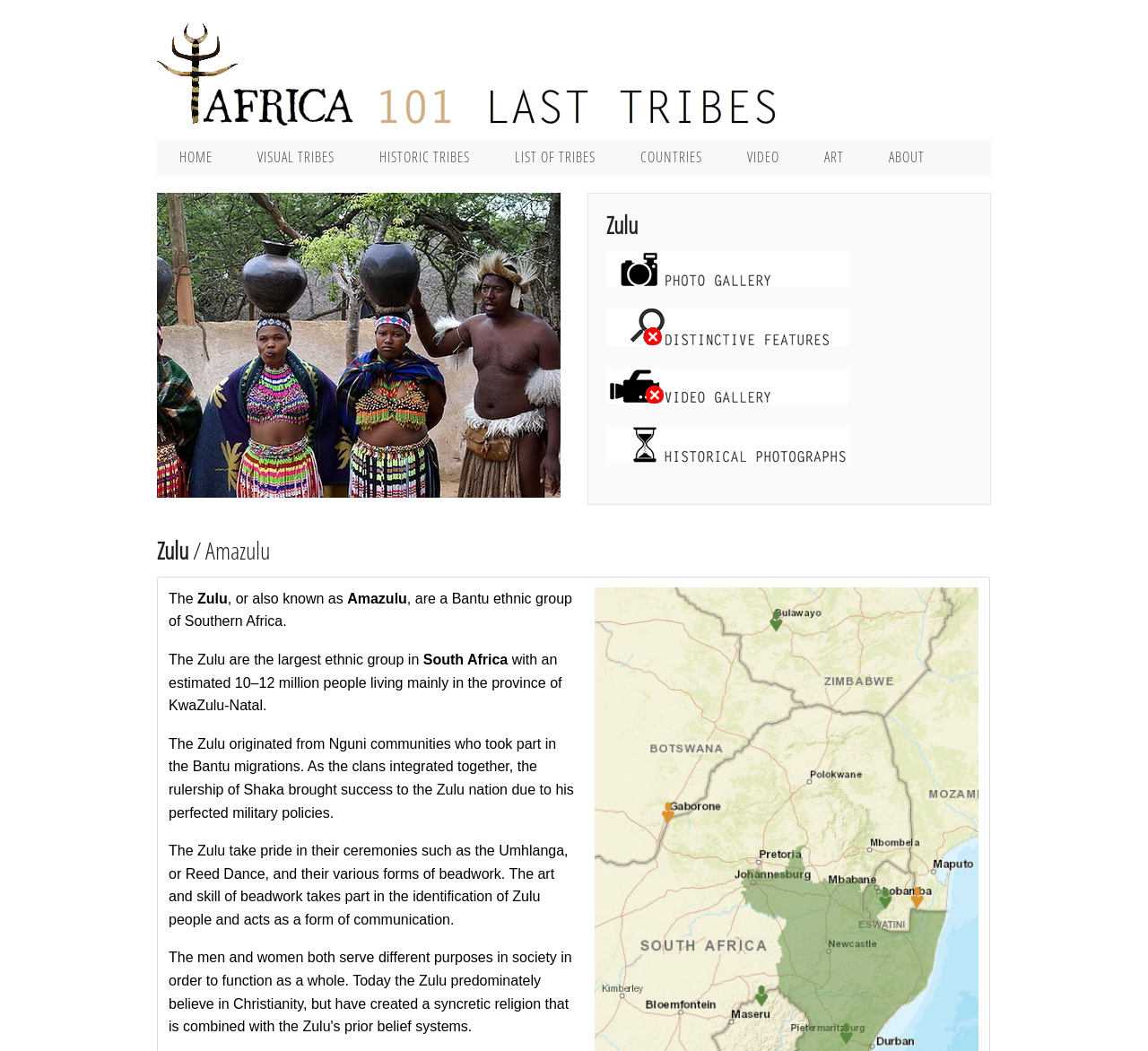Please provide the bounding box coordinate of the region that matches the element description: List of Tribes. Coordinates should be in the format (top-left x, top-left y, bottom-right x, bottom-right y) and all values should be between 0 and 1.

[0.429, 0.133, 0.538, 0.166]